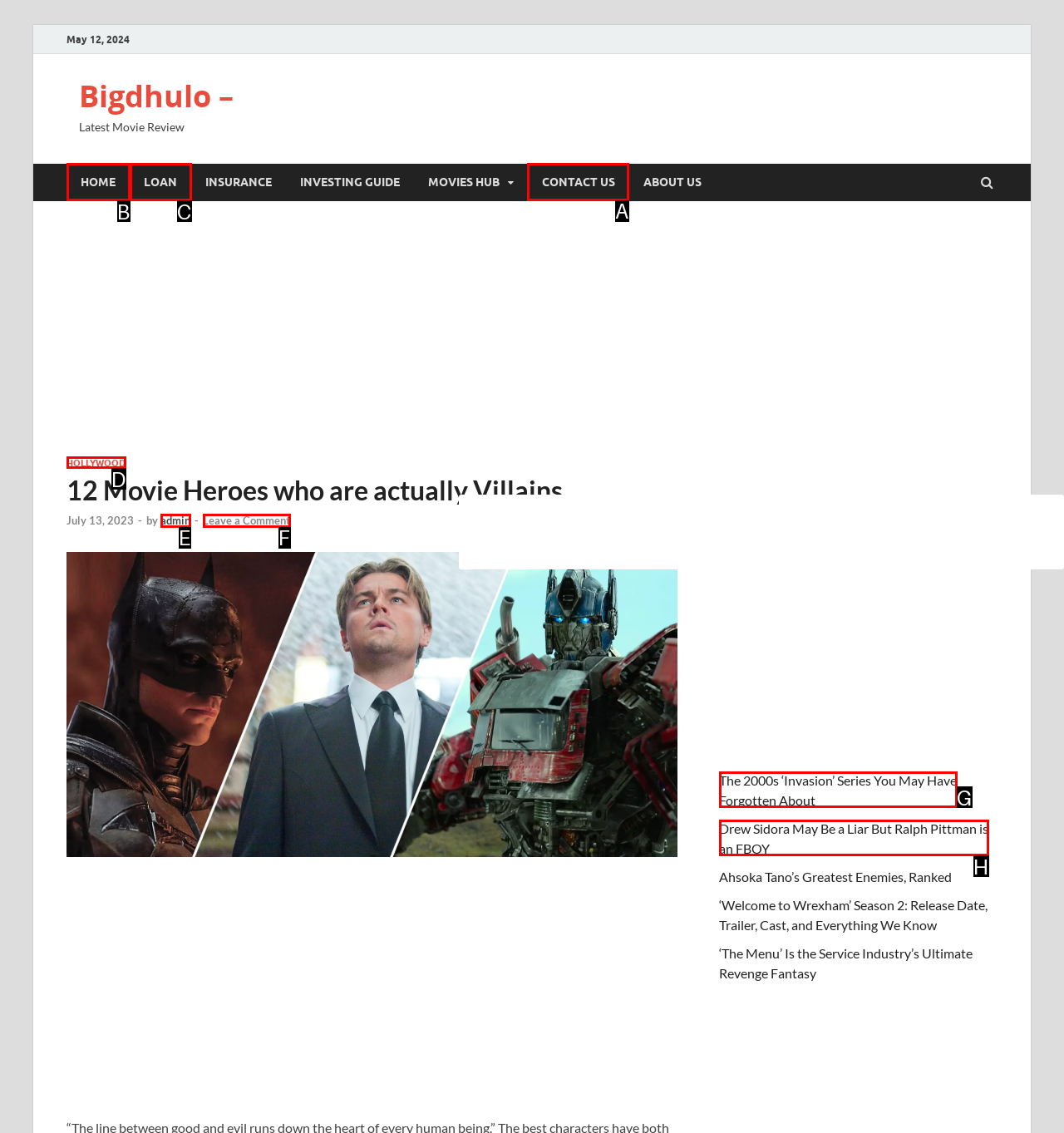Point out the HTML element I should click to achieve the following task: Contact the website administrator Provide the letter of the selected option from the choices.

A